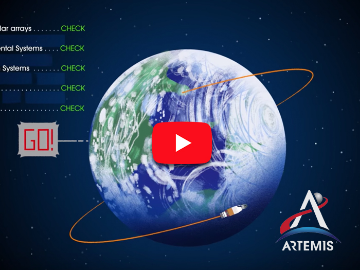Explain the details of the image you are viewing.

This engaging image showcases a vibrant digital illustration of Earth, depicted amidst a starry background as part of NASA's Artemis program. Prominently featured is a large play button, indicating that this is a thumbnail for a YouTube video related to Artemis. Surrounding the Earth are checkmarks symbolizing completed tasks, such as "Solar arrays" and "Control systems," culminating in a bold “GO!” prompt, suggesting readiness for a significant milestone in space exploration. Alongside the imagery, the Artemis logo is displayed in the bottom right corner, embodying NASA's commitment to returning humans to the Moon and preparing for future missions to Mars. This visual encapsulates the excitement and preparation associated with upcoming space endeavors.